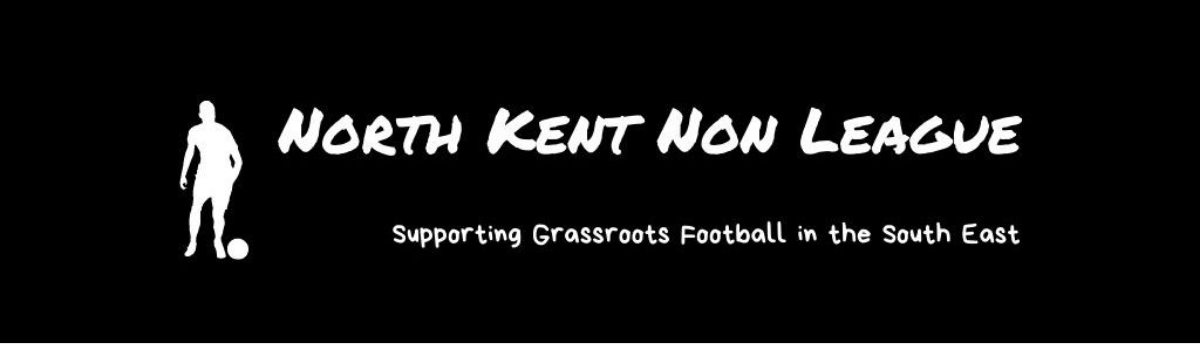What is the tagline of the North Kent Non League?
Answer briefly with a single word or phrase based on the image.

Supporting Grassroots Football in the South East